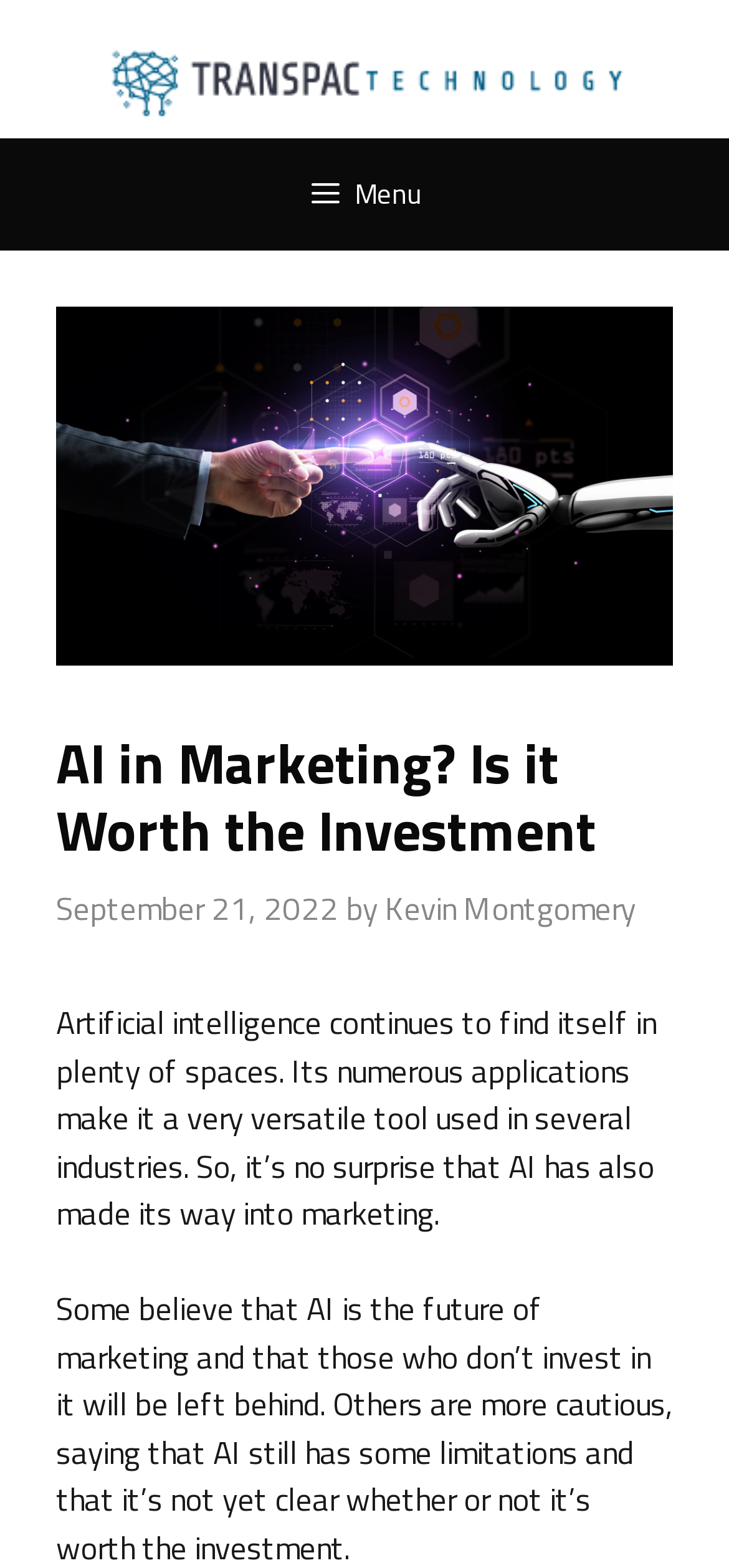What is the headline of the webpage?

AI in Marketing? Is it Worth the Investment